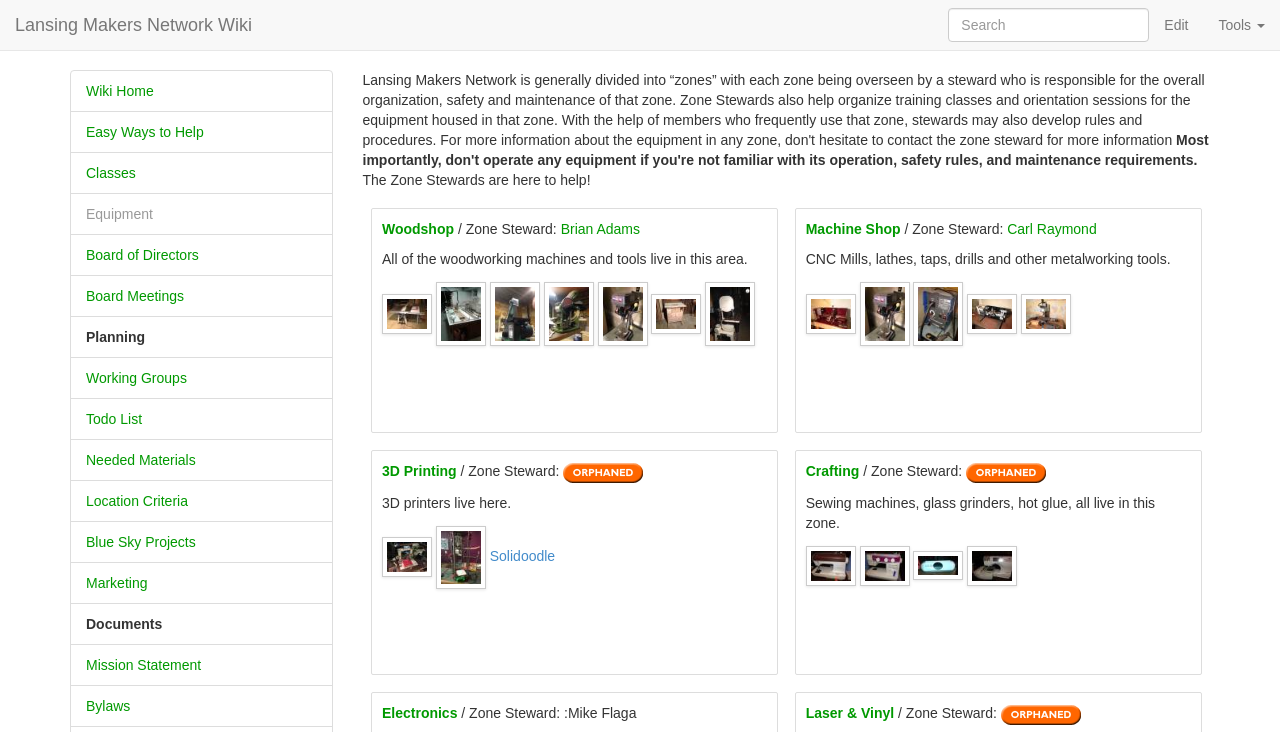Can you give a comprehensive explanation to the question given the content of the image?
Who is the Zone Steward for the Machine Shop?

The Zone Steward for the Machine Shop can be found by looking at the text '/ Zone Steward:' in the Machine Shop section, which is followed by the name 'Carl Raymond'.